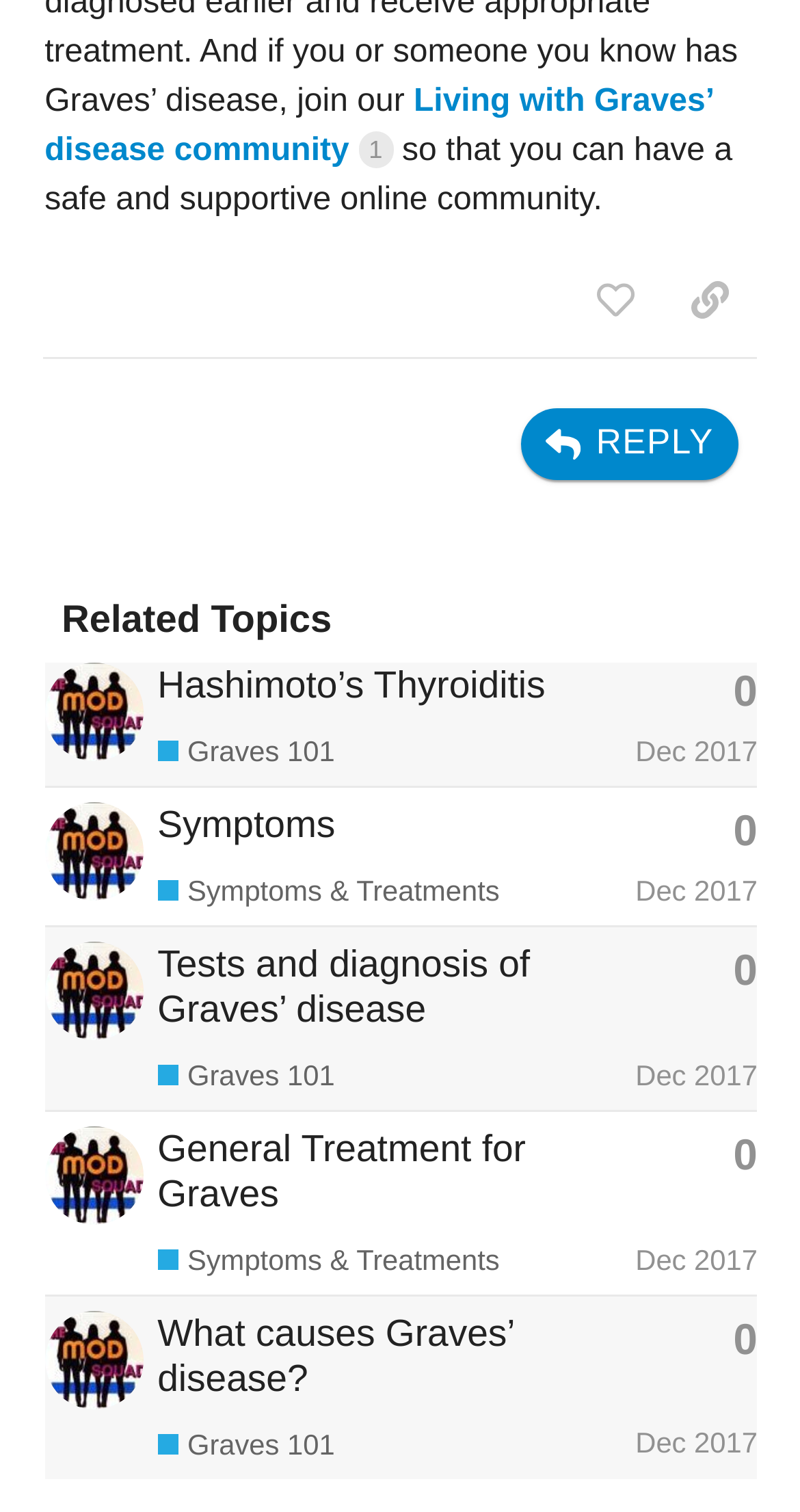What is the name of the online community?
Based on the image, provide your answer in one word or phrase.

Living with Graves’ disease community